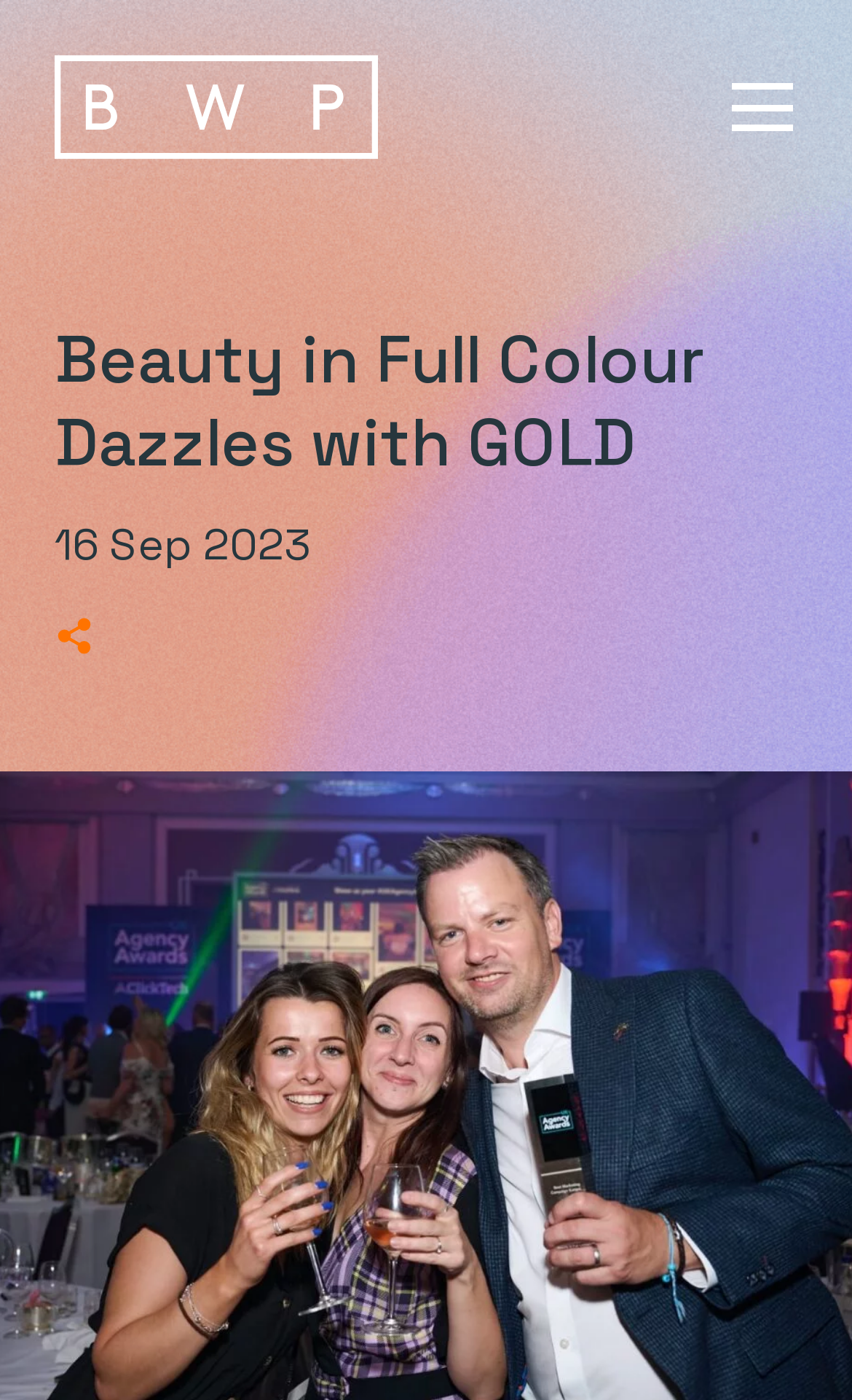Identify the bounding box of the HTML element described as: "Open main navigation".

[0.833, 0.039, 0.956, 0.114]